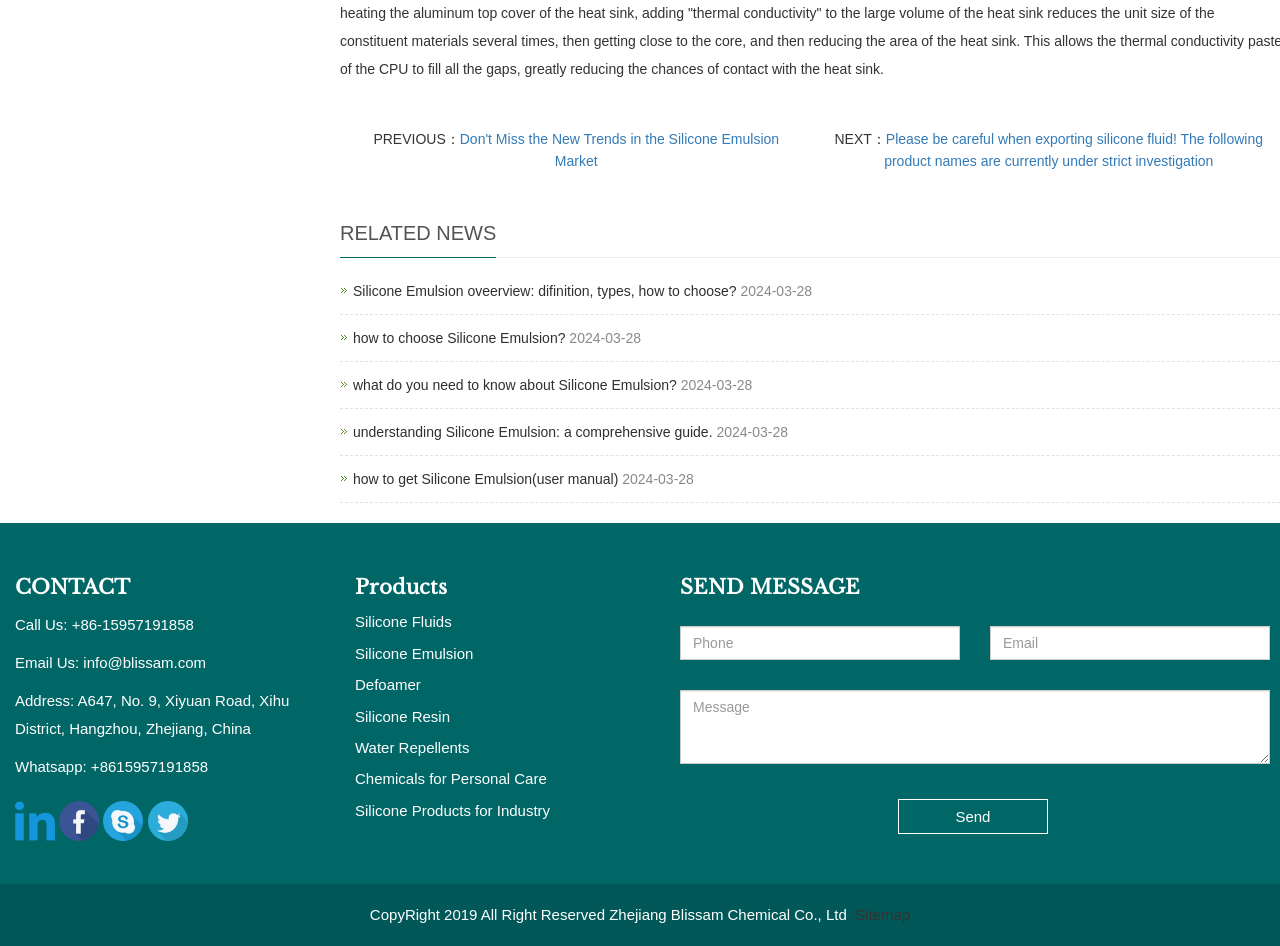Please identify the bounding box coordinates of the element's region that should be clicked to execute the following instruction: "Click on the 'Don't Miss the New Trends in the Silicone Emulsion Market' link". The bounding box coordinates must be four float numbers between 0 and 1, i.e., [left, top, right, bottom].

[0.359, 0.138, 0.609, 0.178]